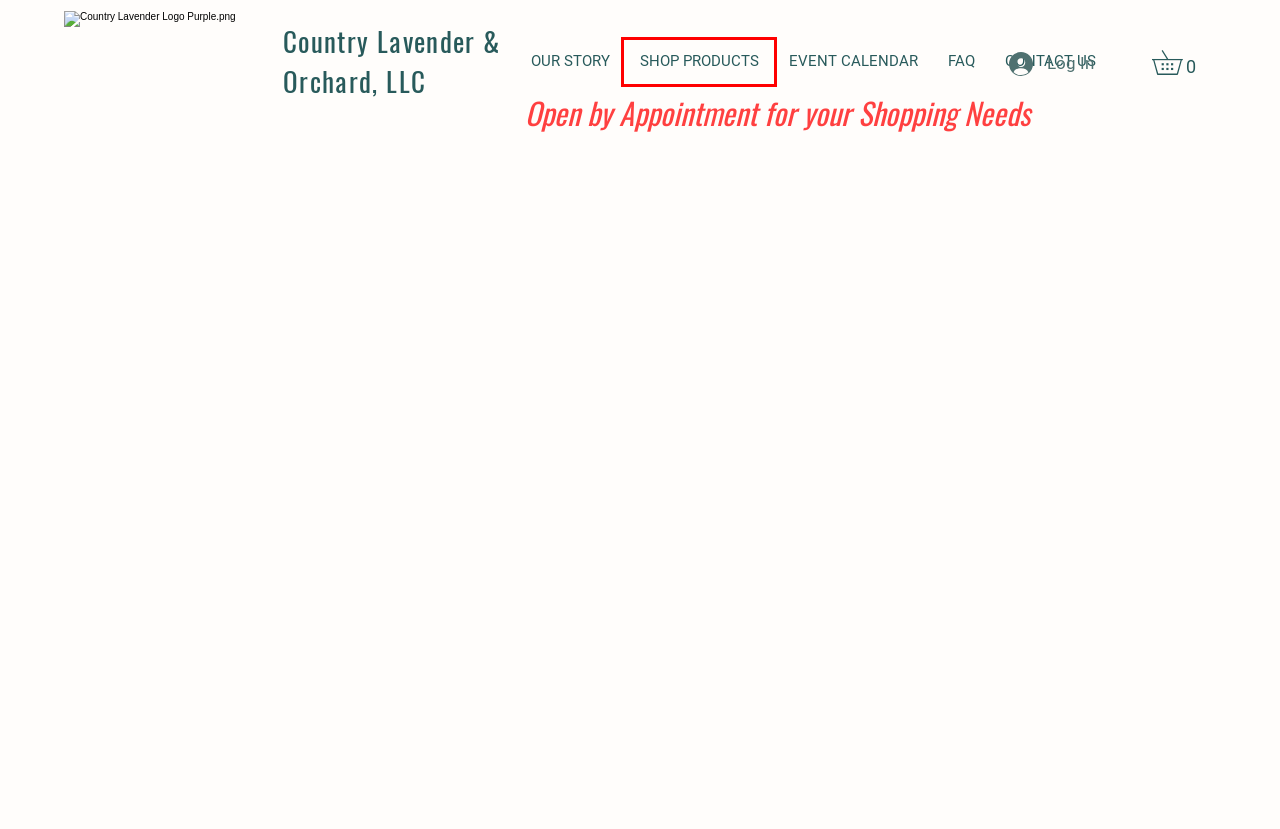Analyze the given webpage screenshot and identify the UI element within the red bounding box. Select the webpage description that best matches what you expect the new webpage to look like after clicking the element. Here are the candidates:
A. Lavender Farm Wisconsin | Country Lavender and Orchard Farm, LLC | Kiel
B. Contact Us | Country Lavender and Orchard Farm, LLC | Kiel
C. SHOP PRODUCTS | Lavender Products, Kiel, Wisconsin
D. SHIPPING & DELIVERY | Lavender Products Kiel Wisconsin
E. EVENT CALENDAR | My Site 1
F. Cart Page | My Site 1
G. OUR STORY | John and Sandy Buchholz Kiel Wisconsin
H. FAQ | Lavender Farm, Kiel Wisconsin

C